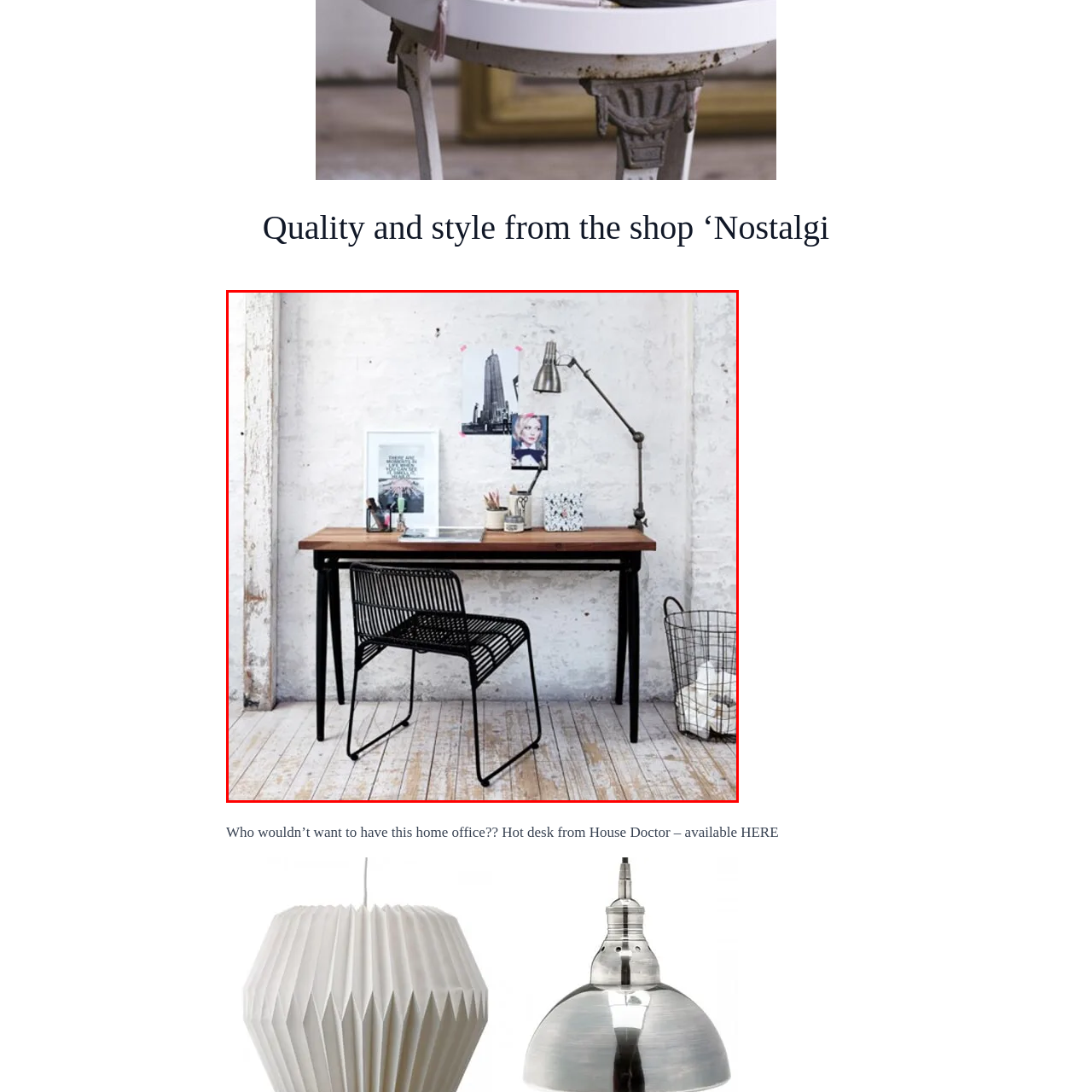Carefully examine the image inside the red box and generate a detailed caption for it.

The image showcases a stylish home office setup featuring a sleek wooden desk supported by black metal legs, providing a modern and minimalist aesthetic. A black wire chair complements the desk, creating a cohesive design. Above the desk, a series of decorative items are pinned to the exposed wall, including framed pictures and art prints, which add a personal touch. A contemporary desk lamp, with a polished metallic finish, illuminates the workspace, enhancing both functionality and style. On the desk, various stationery items, including pens and a small plant, are neatly arranged, reflecting an organized and inviting environment. A basket in the corner adds a practical touch, enhancing the overall charm of this inviting workspace, perfect for creativity and productivity.